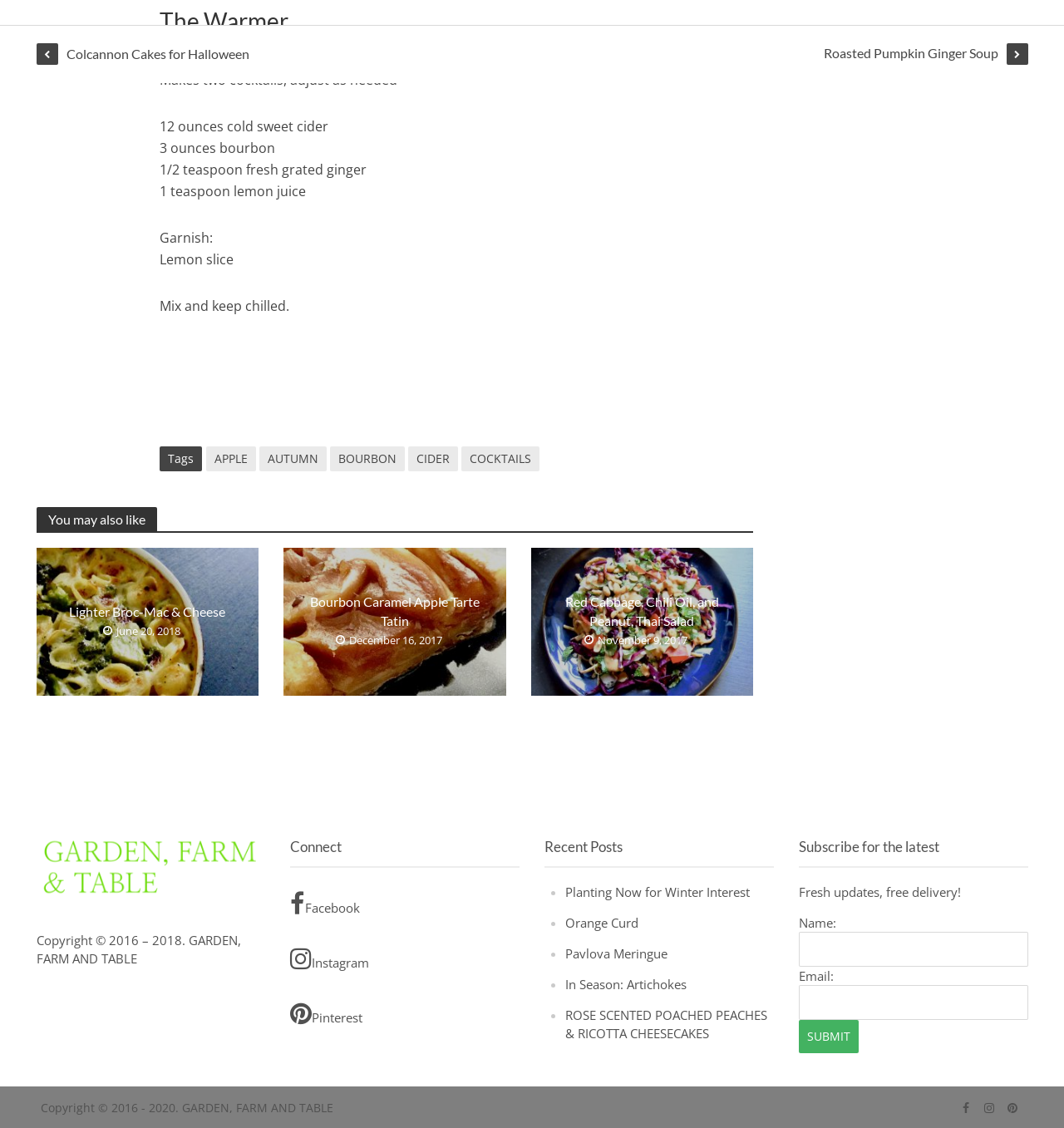What is the purpose of the 'Subscribe for the latest' section?
Look at the image and construct a detailed response to the question.

The 'Subscribe for the latest' section is located at the bottom of the webpage and allows users to input their name and email to receive fresh updates, as mentioned in the static text element.